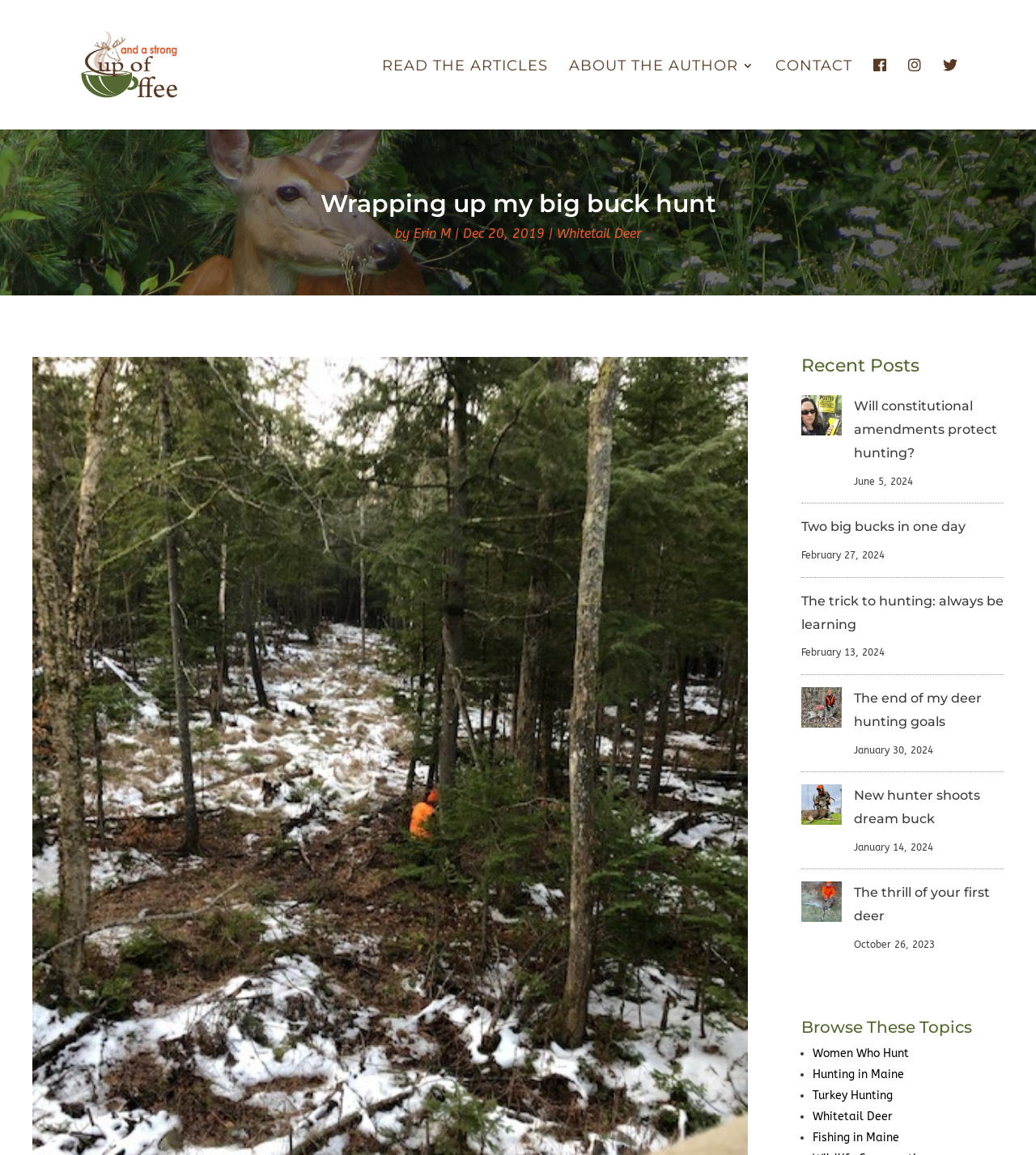Can you find the bounding box coordinates for the UI element given this description: "Turkey Hunting"? Provide the coordinates as four float numbers between 0 and 1: [left, top, right, bottom].

[0.784, 0.943, 0.861, 0.955]